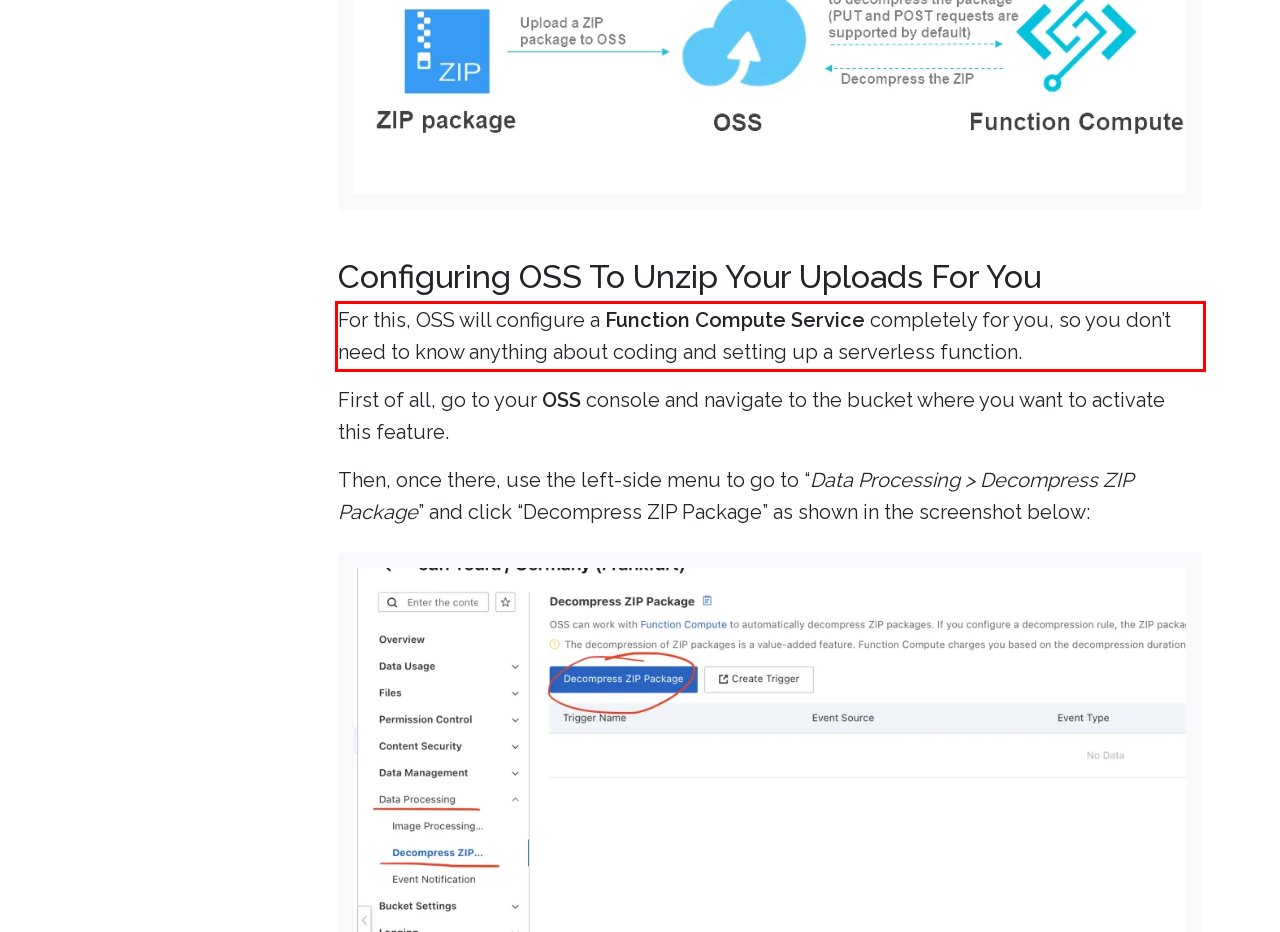There is a screenshot of a webpage with a red bounding box around a UI element. Please use OCR to extract the text within the red bounding box.

For this, OSS will configure a Function Compute Service completely for you, so you don’t need to know anything about coding and setting up a serverless function.